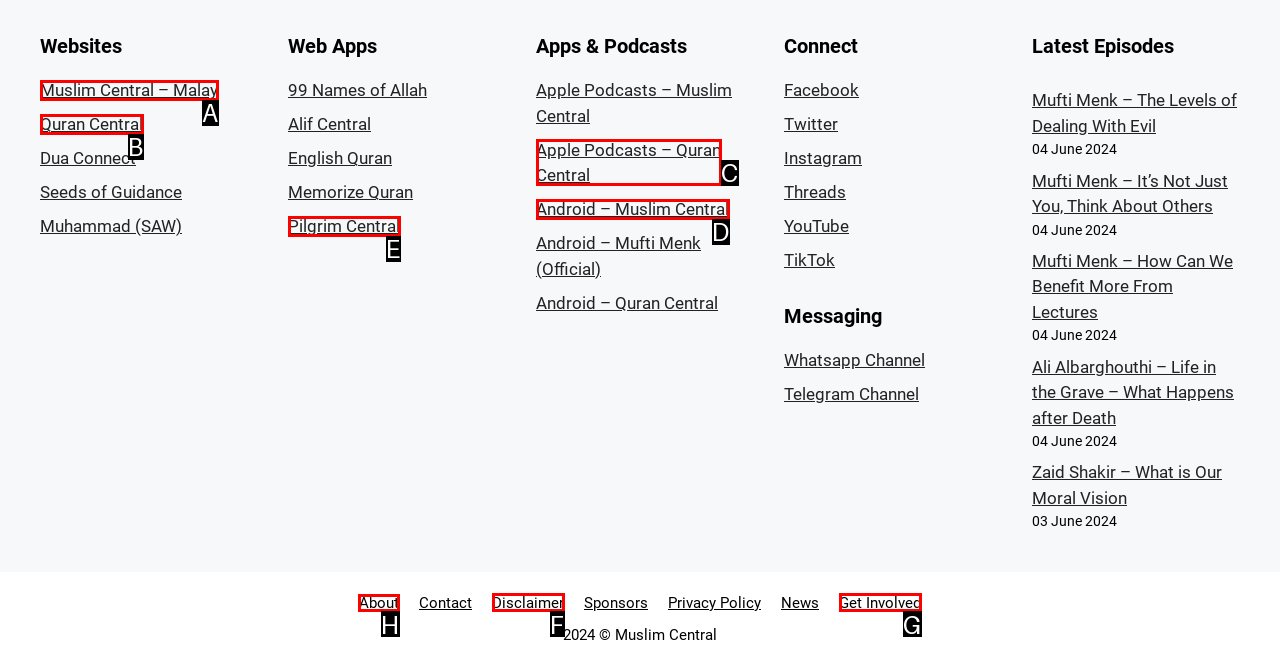What option should you select to complete this task: Go to About page? Indicate your answer by providing the letter only.

H